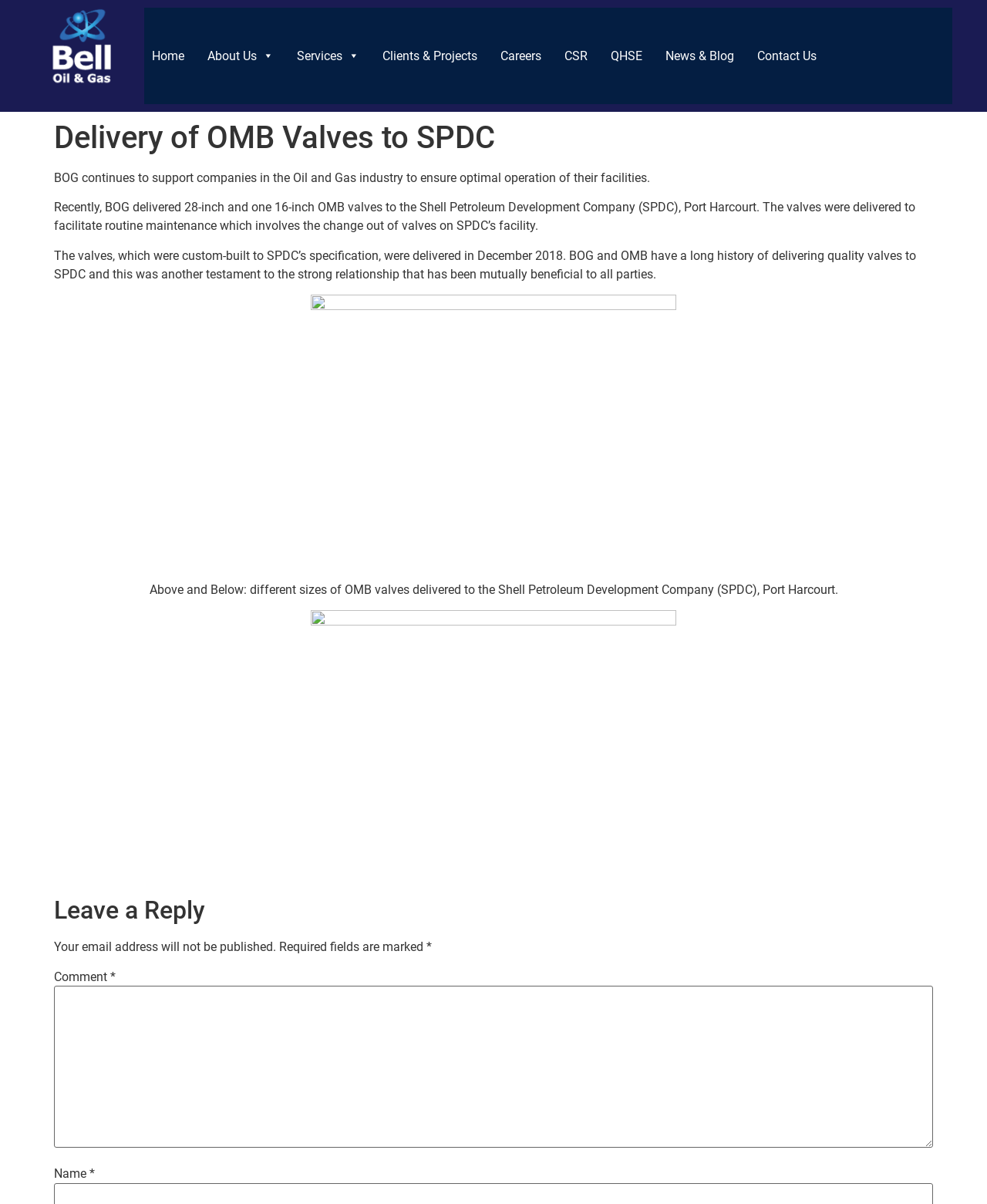What is the purpose of the valves delivered to SPDC?
Examine the image and provide an in-depth answer to the question.

The valves were delivered to facilitate routine maintenance which involves the change out of valves on SPDC’s facility, as stated in the webpage.